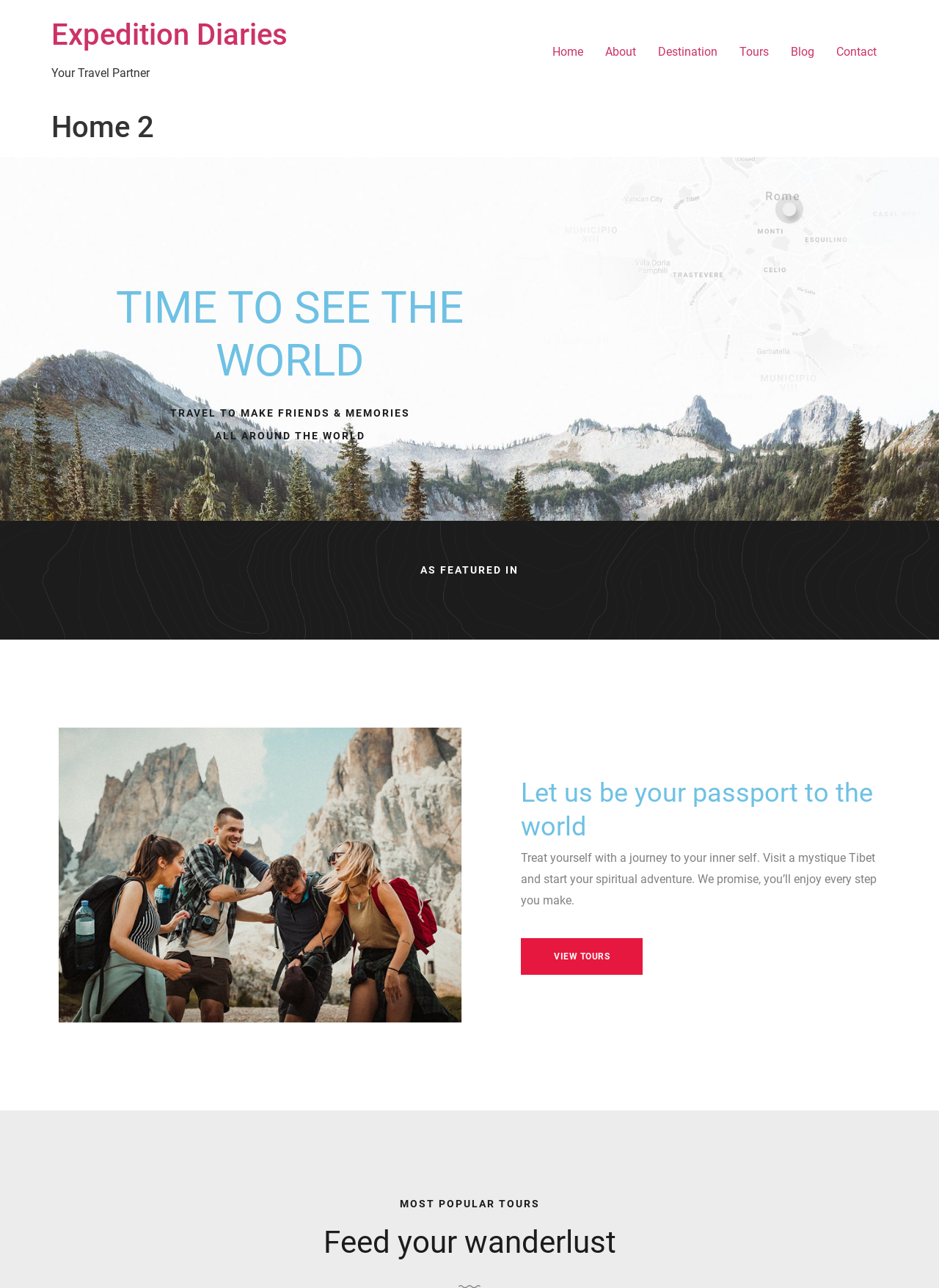Please identify the bounding box coordinates of the element that needs to be clicked to perform the following instruction: "explore Tours".

[0.776, 0.029, 0.83, 0.052]